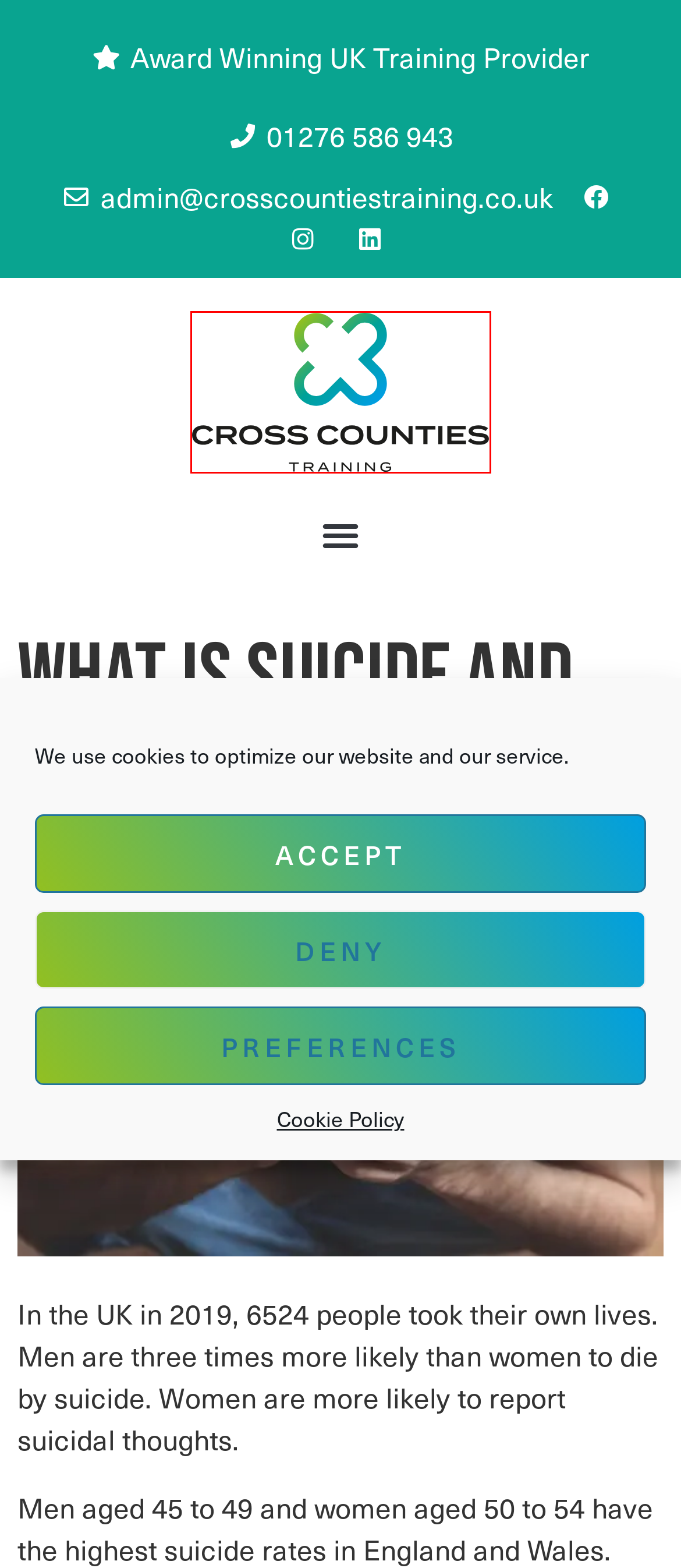Take a look at the provided webpage screenshot featuring a red bounding box around an element. Select the most appropriate webpage description for the page that loads after clicking on the element inside the red bounding box. Here are the candidates:
A. First Aid Training Courses - Cross Counties Training
B. Get Help & Support With… | Campaign Against Living Miserably (CALM)
C. Cookie Policy (UK) - Cross Counties Training
D. Jaijo | Web Design in Ascot, Berkshire
E. Crisis houses - Mind
F. Supporting someone who feels suicidal - Mind
G. What to do if you think someone is struggling | Samaritans
H. Privacy Policy - Cross Counties Training

A